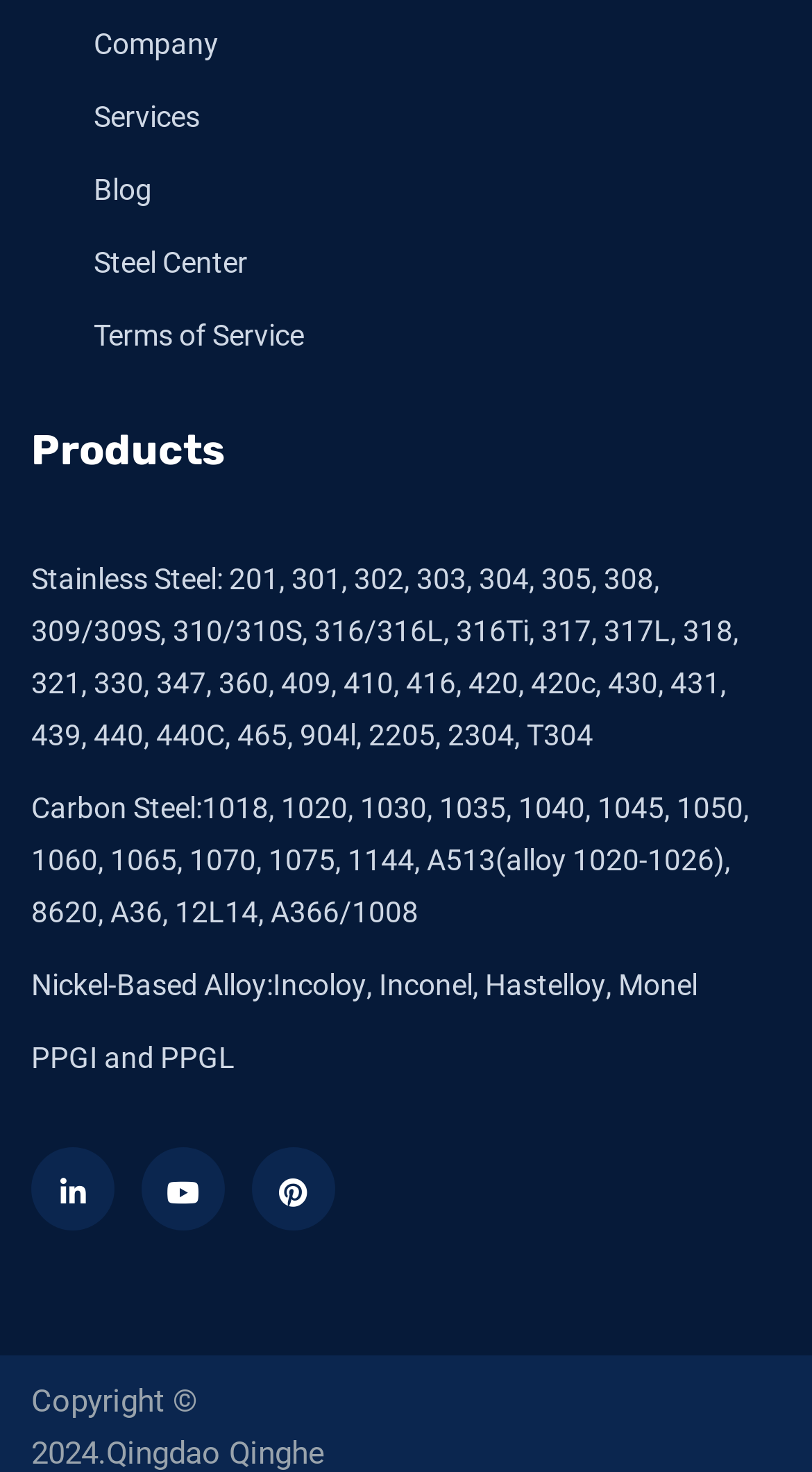Determine the bounding box coordinates of the element that should be clicked to execute the following command: "Read the 'Terms of Service'".

[0.115, 0.21, 0.374, 0.246]